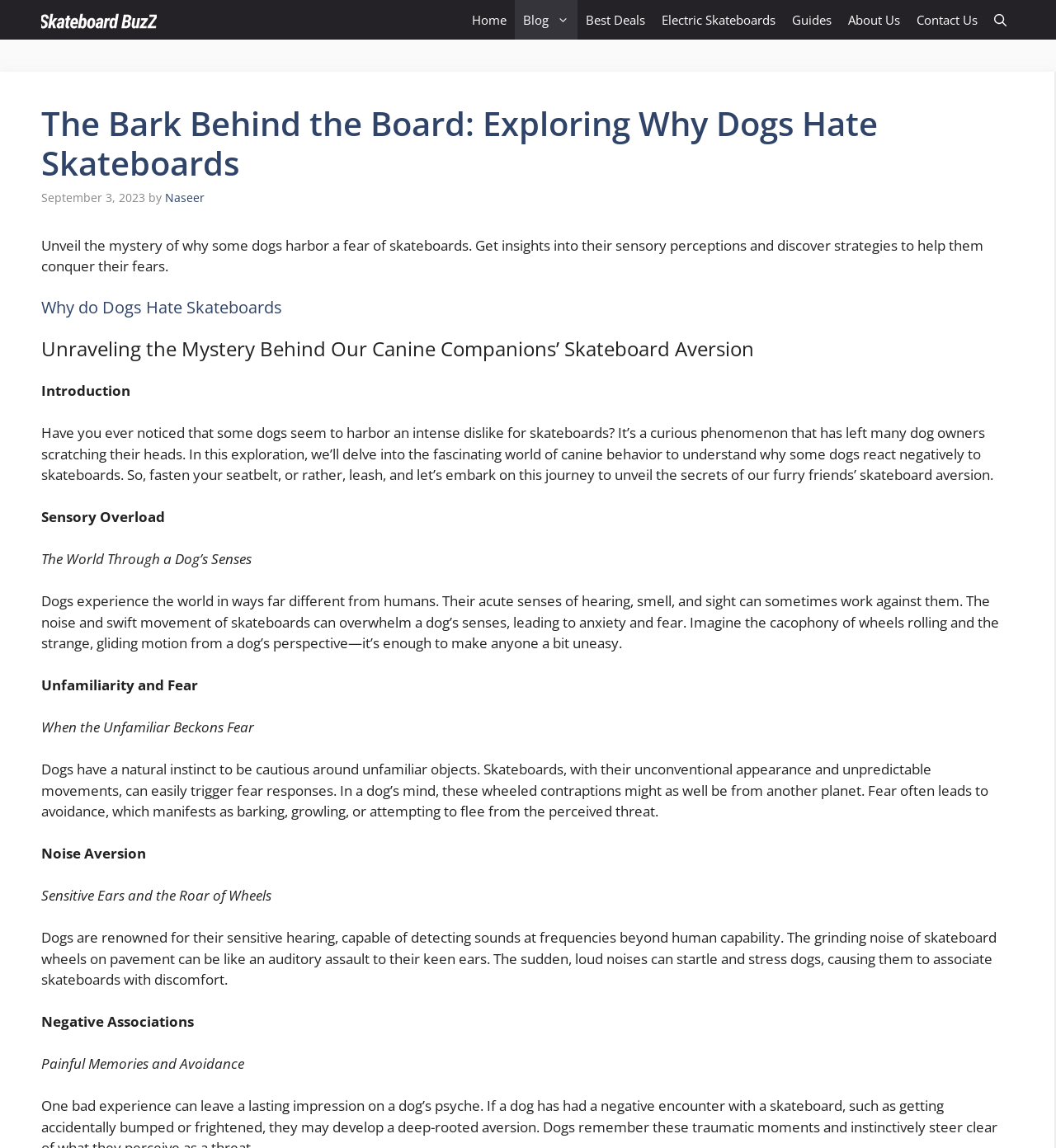Please find the bounding box for the UI component described as follows: "Naseer".

[0.156, 0.165, 0.194, 0.179]